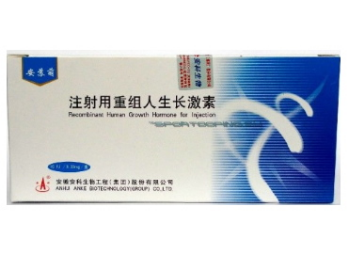Where is the product's branding logo located?
Look at the image and respond with a one-word or short-phrase answer.

Top left corner